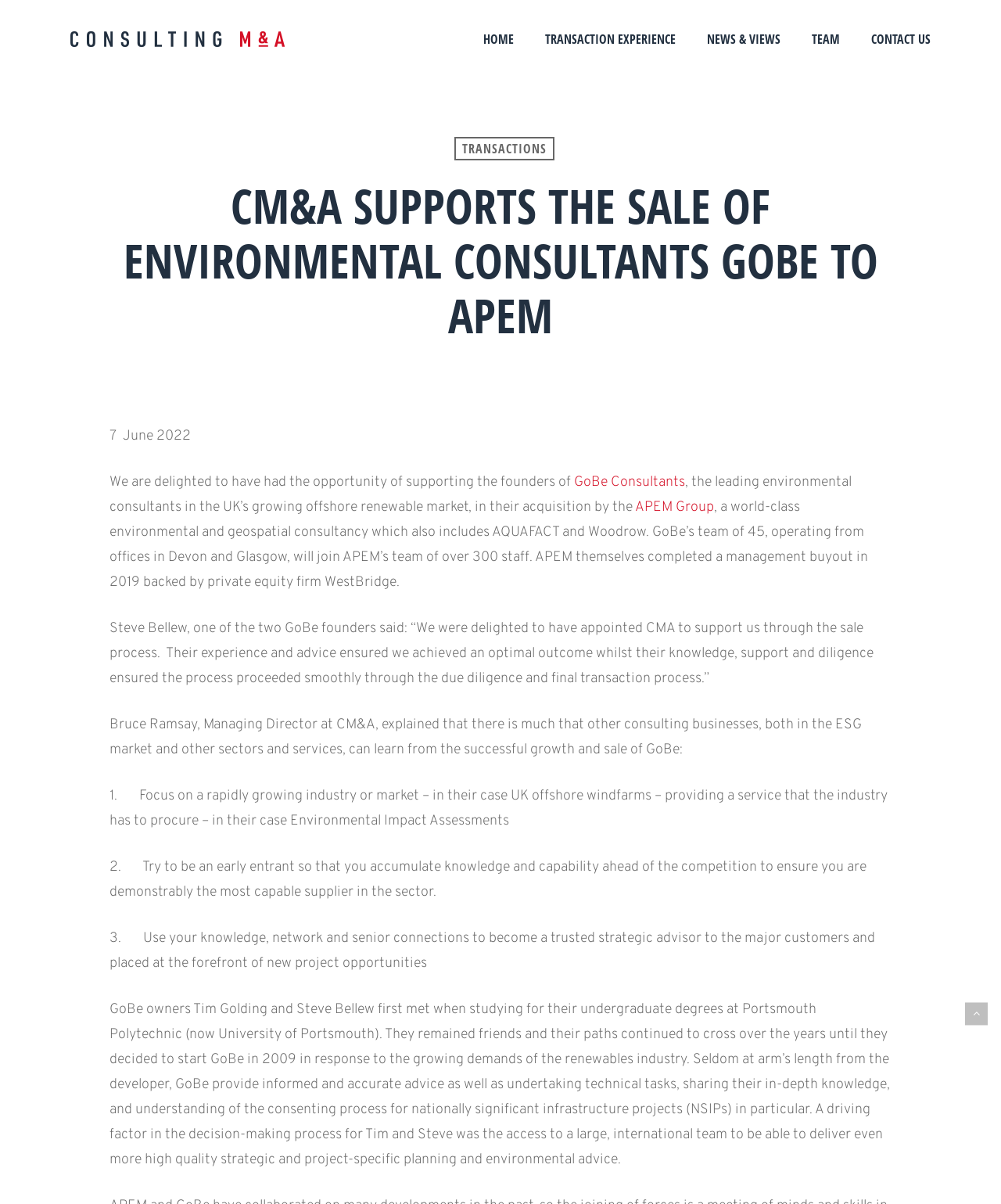With reference to the screenshot, provide a detailed response to the question below:
What is the name of the company that acquired GoBe?

The answer can be found in the paragraph that describes the acquisition of GoBe by APEM Group. The paragraph mentions that GoBe, the leading environmental consultants in the UK's growing offshore renewable market, was acquired by APEM Group, a world-class environmental and geospatial consultancy.